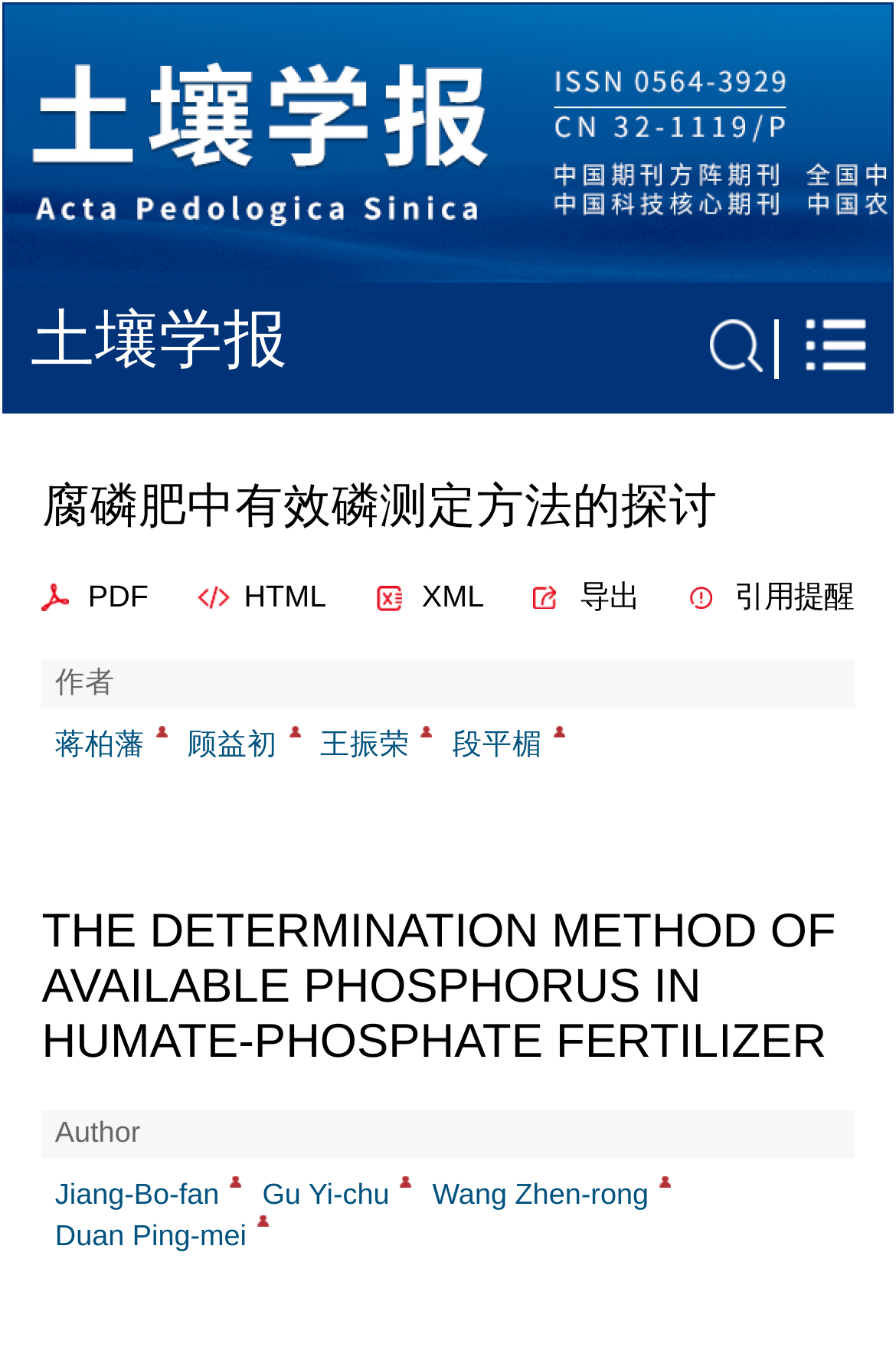Who is the first author?
From the image, respond using a single word or phrase.

蒋柏藩